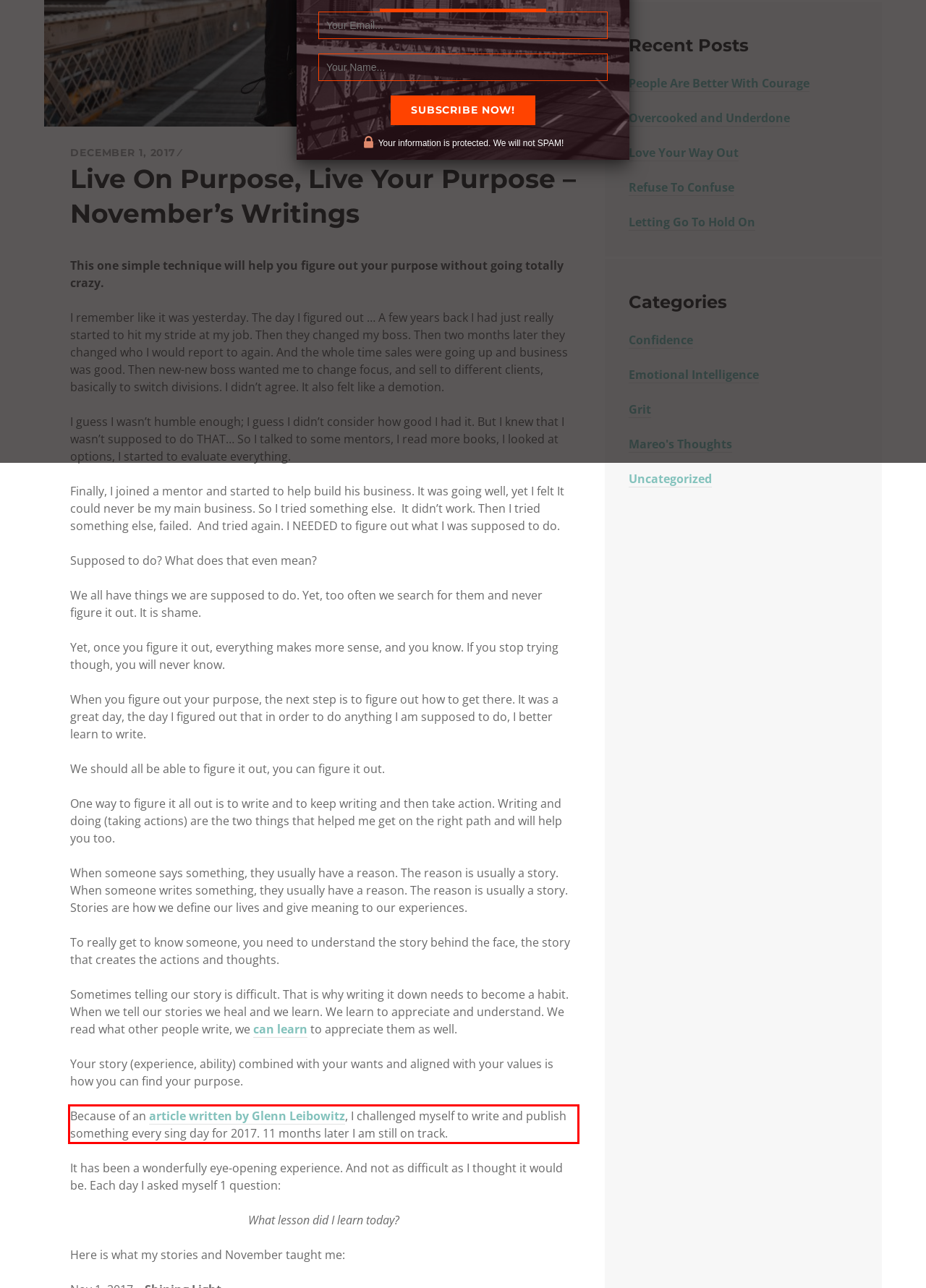Using the provided webpage screenshot, recognize the text content in the area marked by the red bounding box.

Because of an article written by Glenn Leibowitz, I challenged myself to write and publish something every sing day for 2017. 11 months later I am still on track.